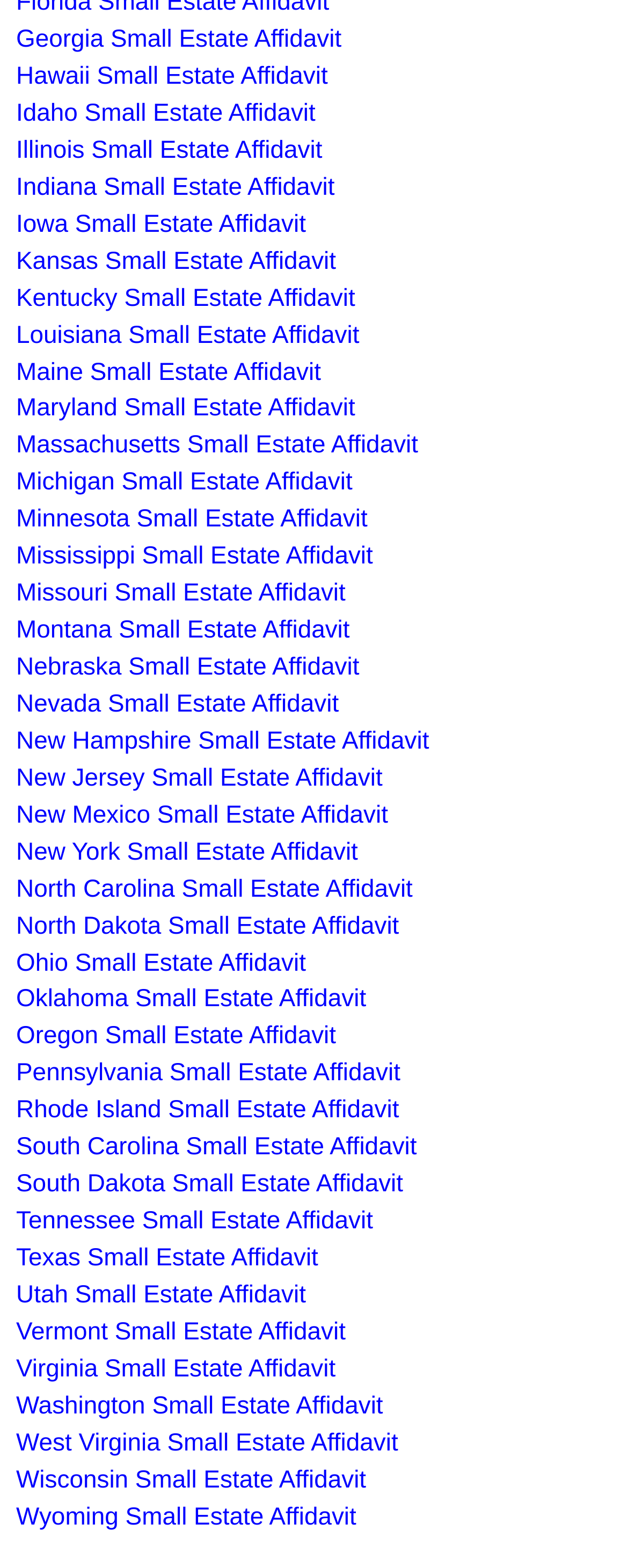Determine the bounding box coordinates of the clickable region to carry out the instruction: "Access Hawaii Small Estate Affidavit".

[0.026, 0.04, 0.522, 0.058]